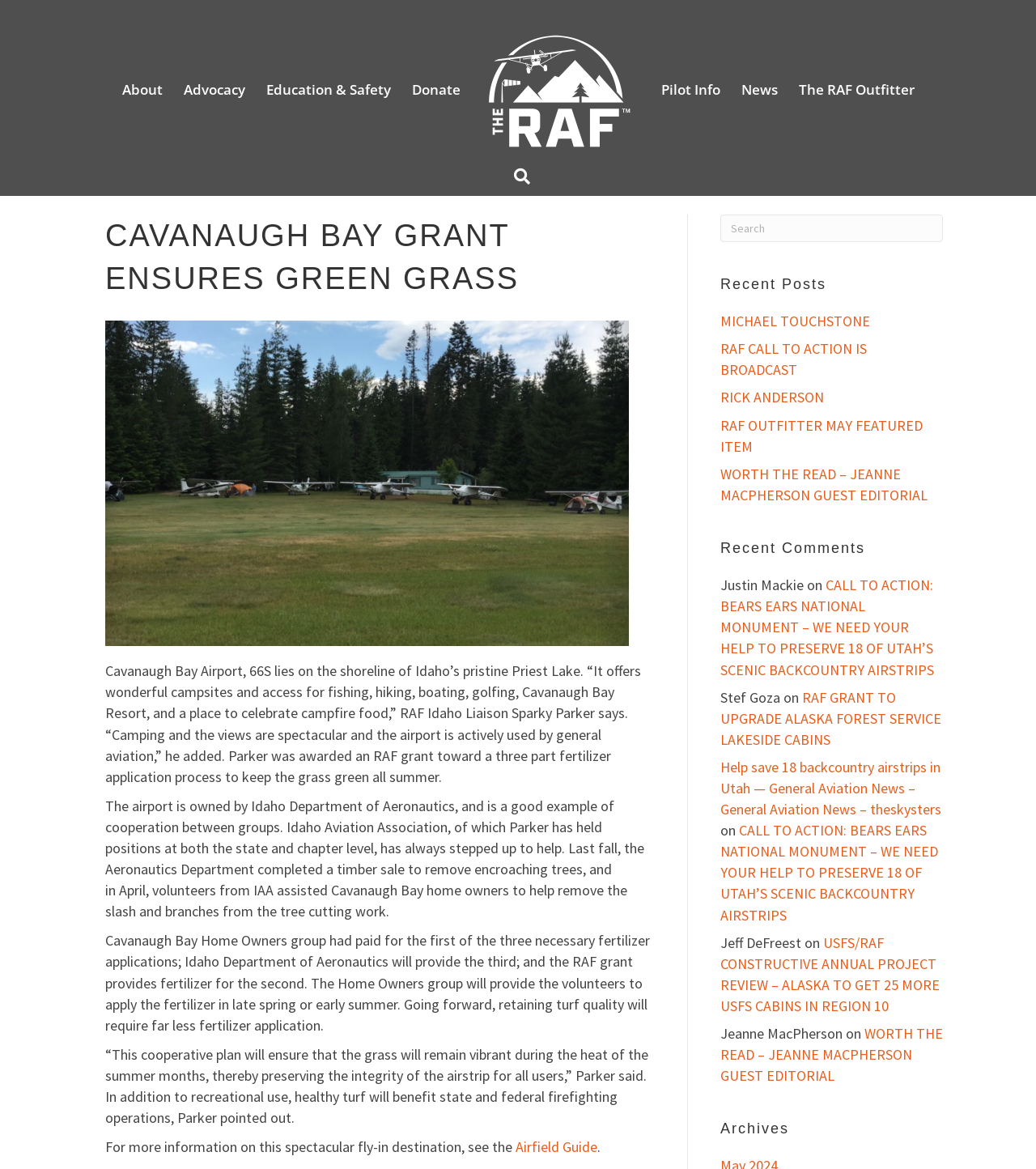Determine the bounding box coordinates of the area to click in order to meet this instruction: "Check out Recent Posts".

[0.695, 0.235, 0.91, 0.252]